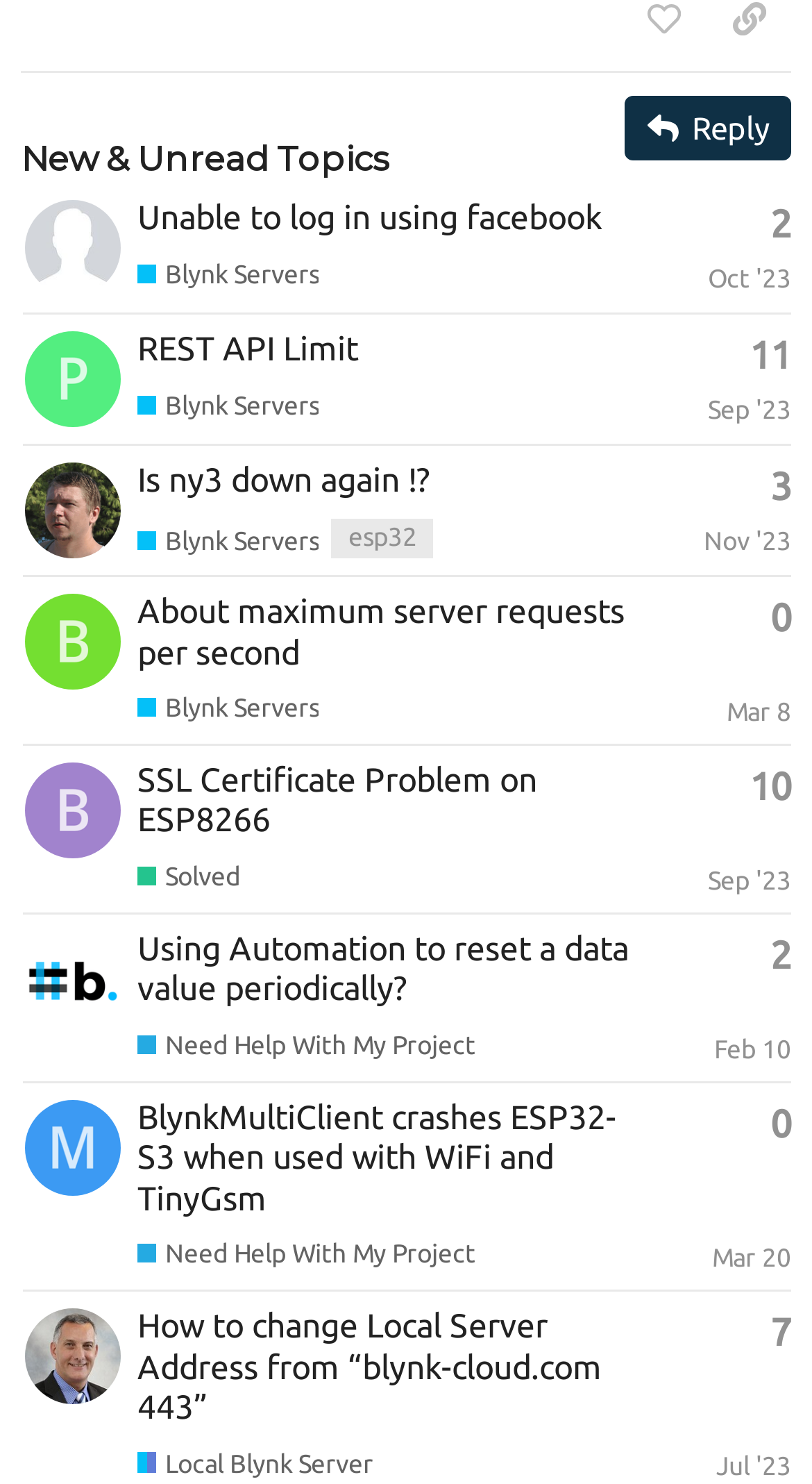Identify the bounding box coordinates for the UI element described as: "SSL Certificate Problem on ESP8266". The coordinates should be provided as four floats between 0 and 1: [left, top, right, bottom].

[0.169, 0.513, 0.662, 0.565]